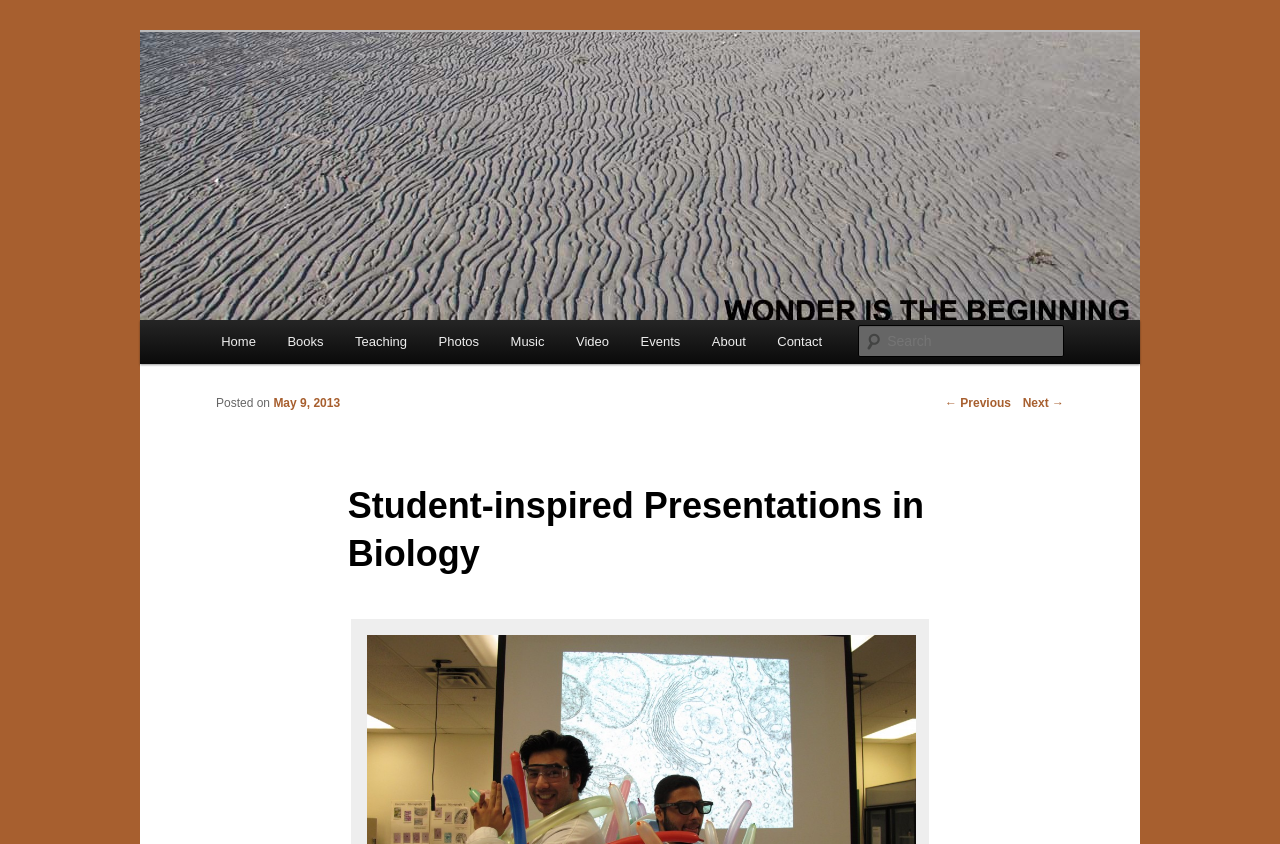What is the purpose of the textbox?
Using the information from the image, answer the question thoroughly.

I found a textbox with a label 'Search' and a static text 'Search' nearby, indicating that the purpose of the textbox is to search for something.